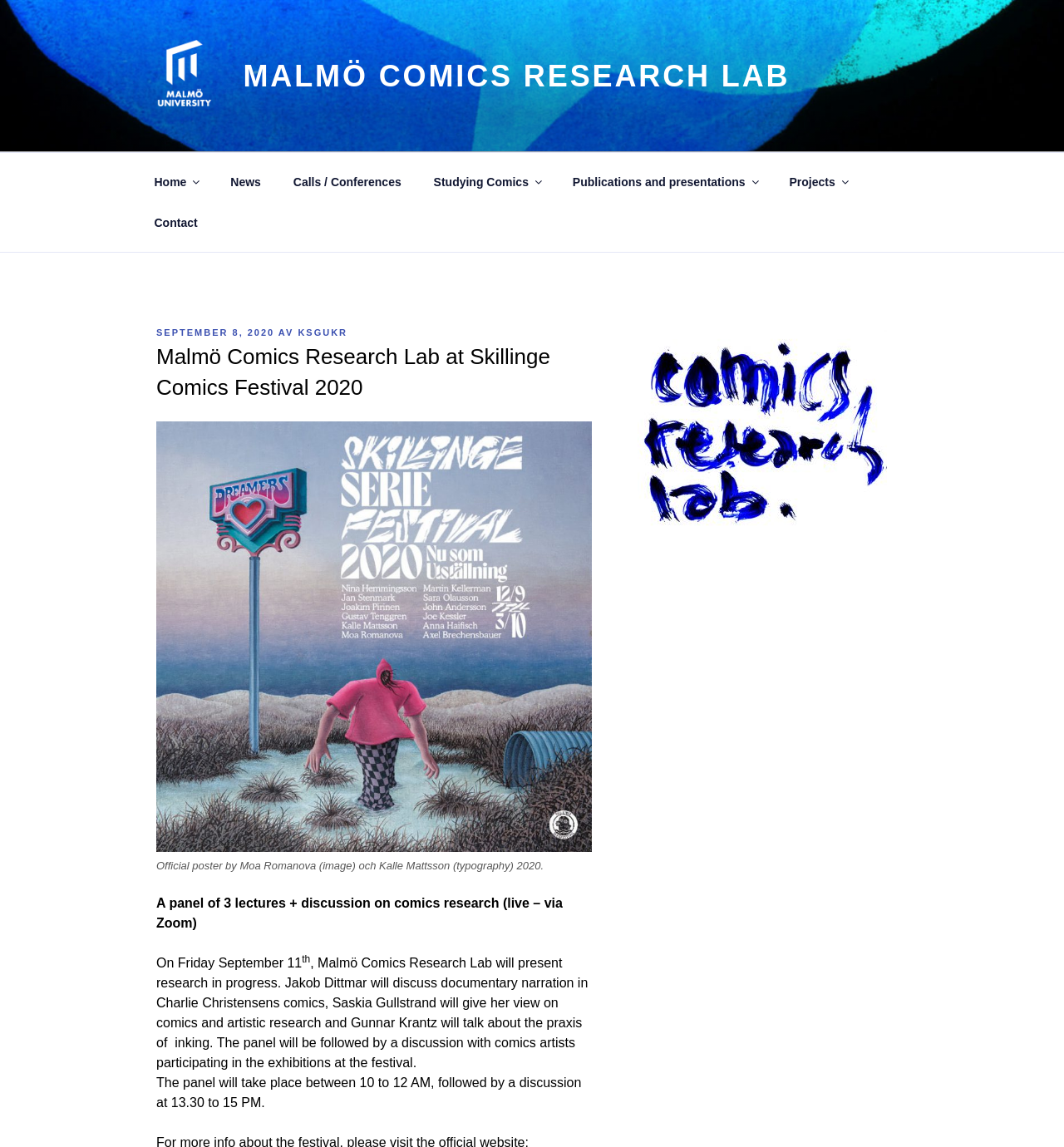Identify and provide the title of the webpage.

Malmö Comics Research Lab at Skillinge Comics Festival 2020